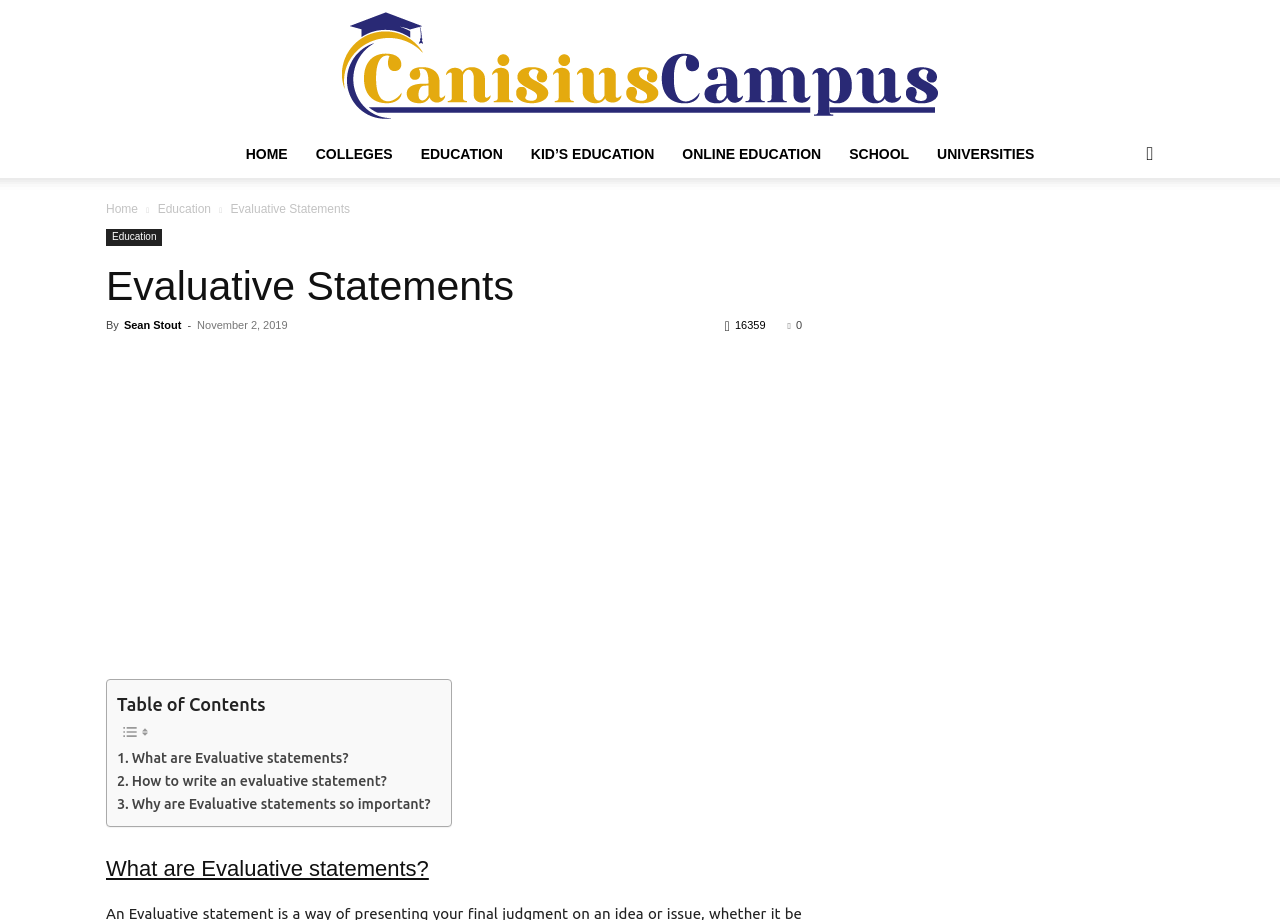With reference to the screenshot, provide a detailed response to the question below:
What is the text of the heading below the table of contents?

I found a heading element below the LayoutTable element, which contains the text 'What are Evaluative statements?'. This suggests that the heading is 'What are Evaluative statements?'.